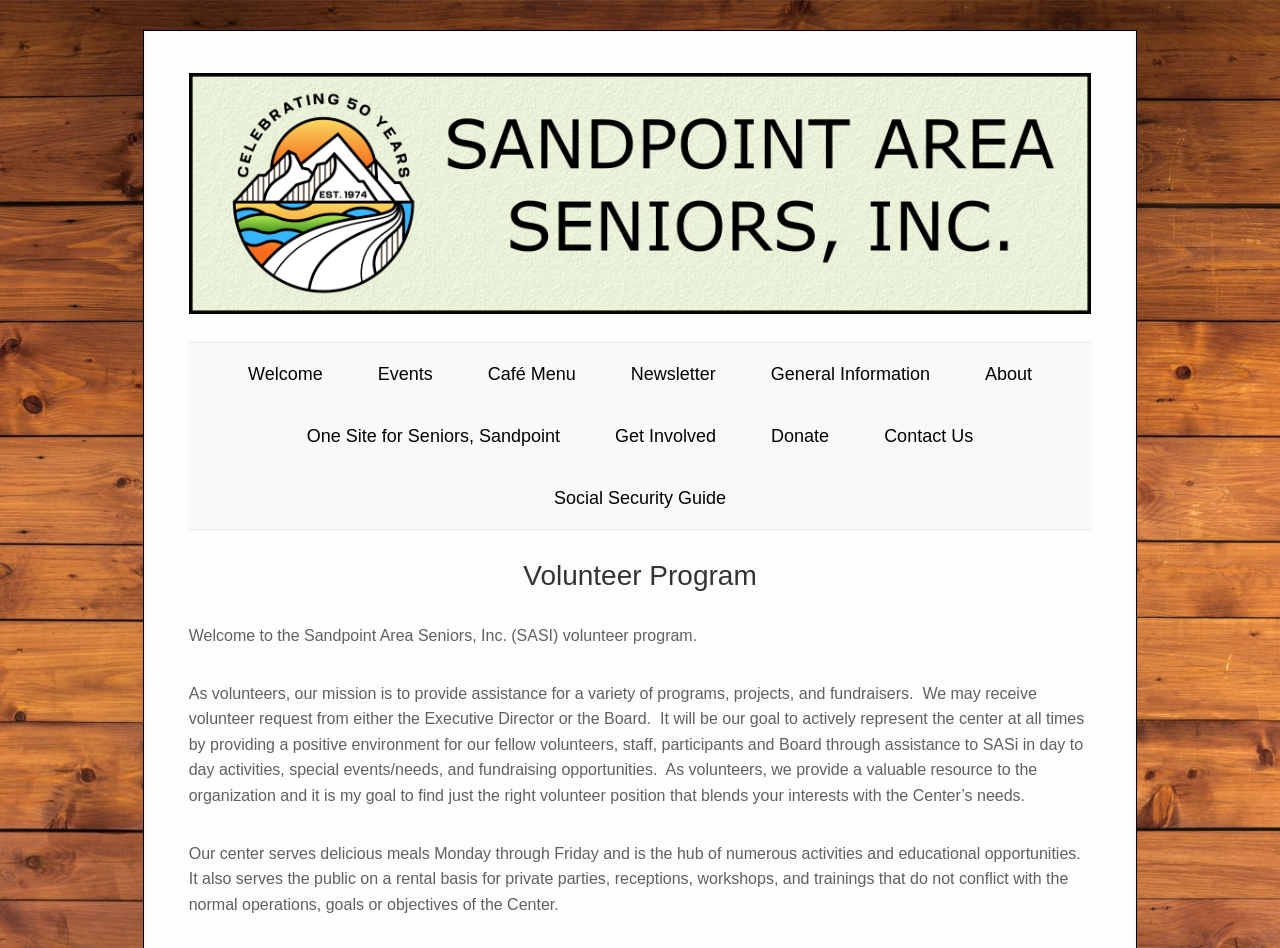Please specify the bounding box coordinates in the format (top-left x, top-left y, bottom-right x, bottom-right y), with all values as floating point numbers between 0 and 1. Identify the bounding box of the UI element described by: General Information

[0.602, 0.384, 0.727, 0.405]